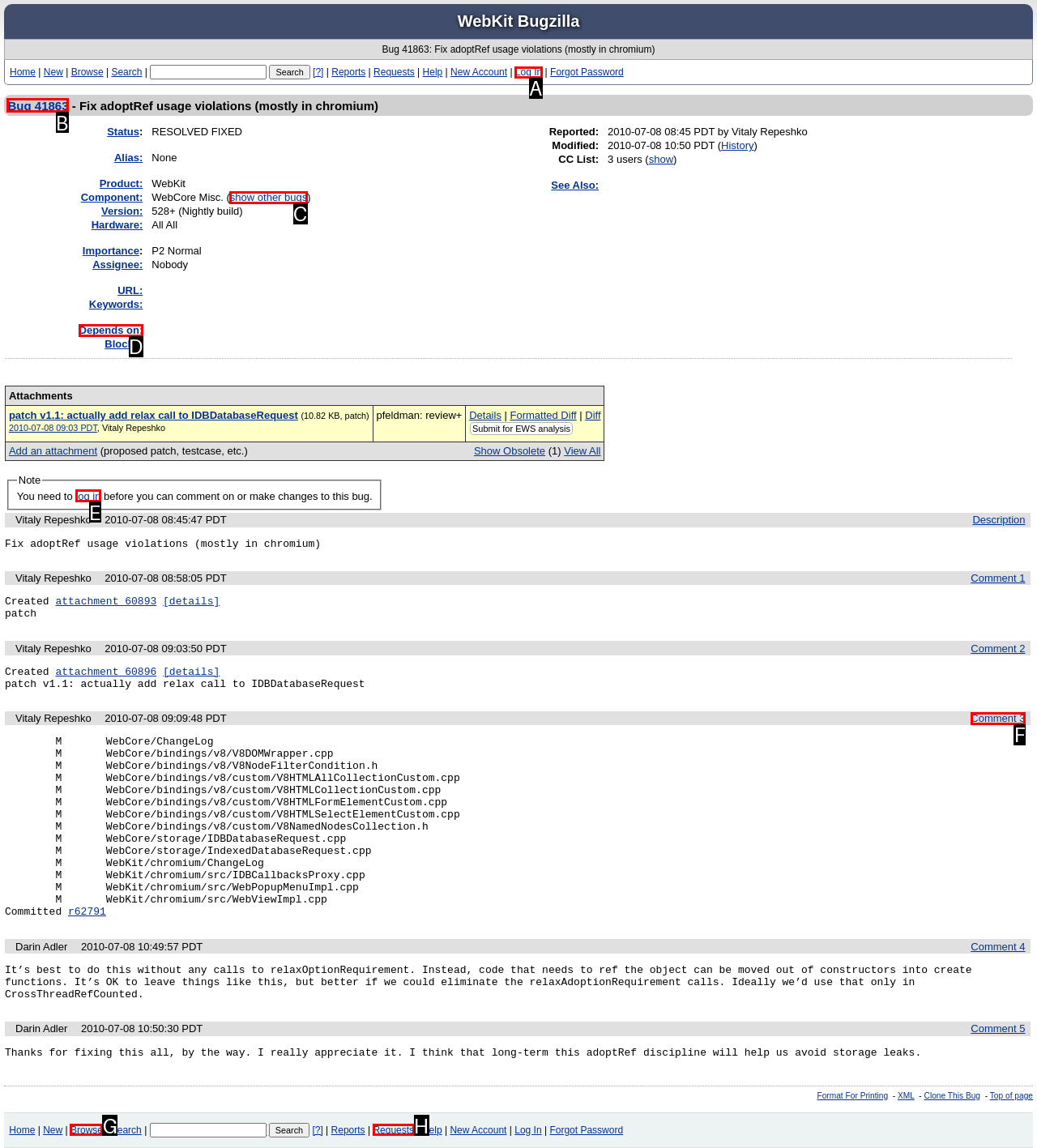Determine the letter of the element you should click to carry out the task: View bug details
Answer with the letter from the given choices.

B